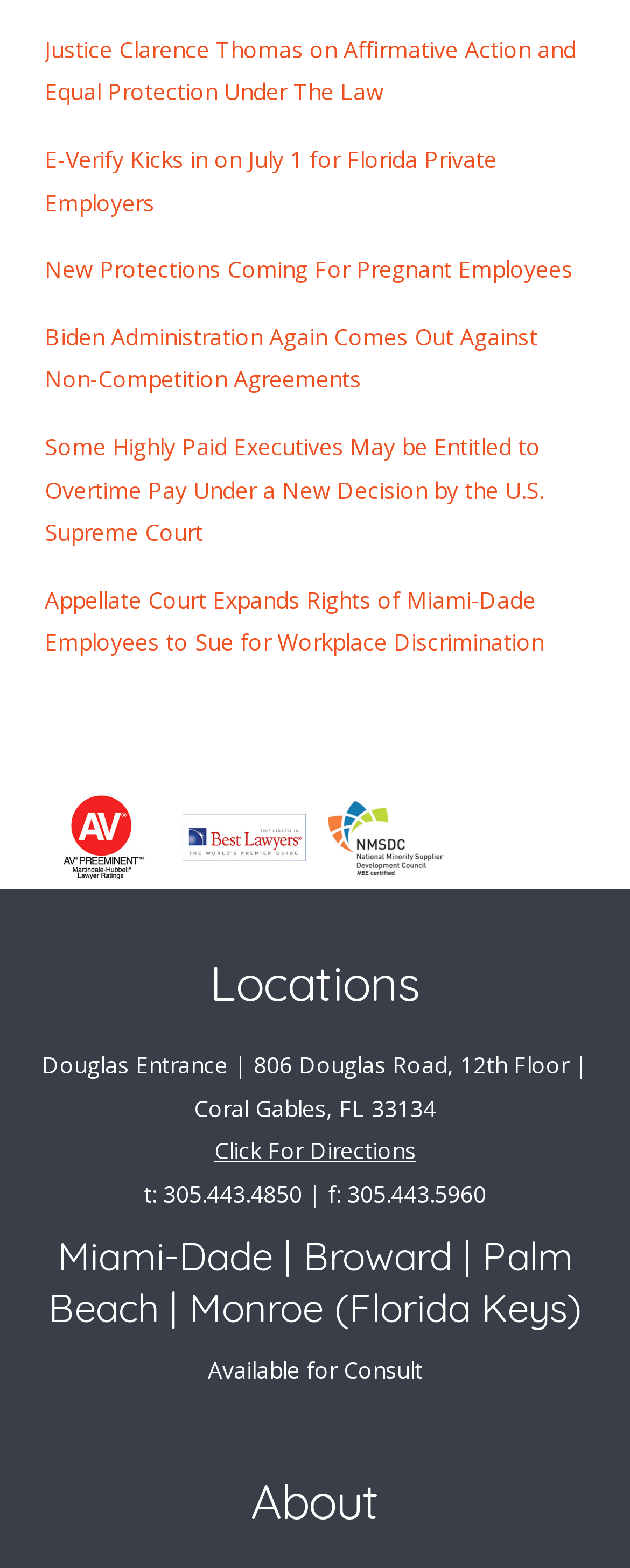Please give a short response to the question using one word or a phrase:
What is the phone number of the office?

305.443.4850